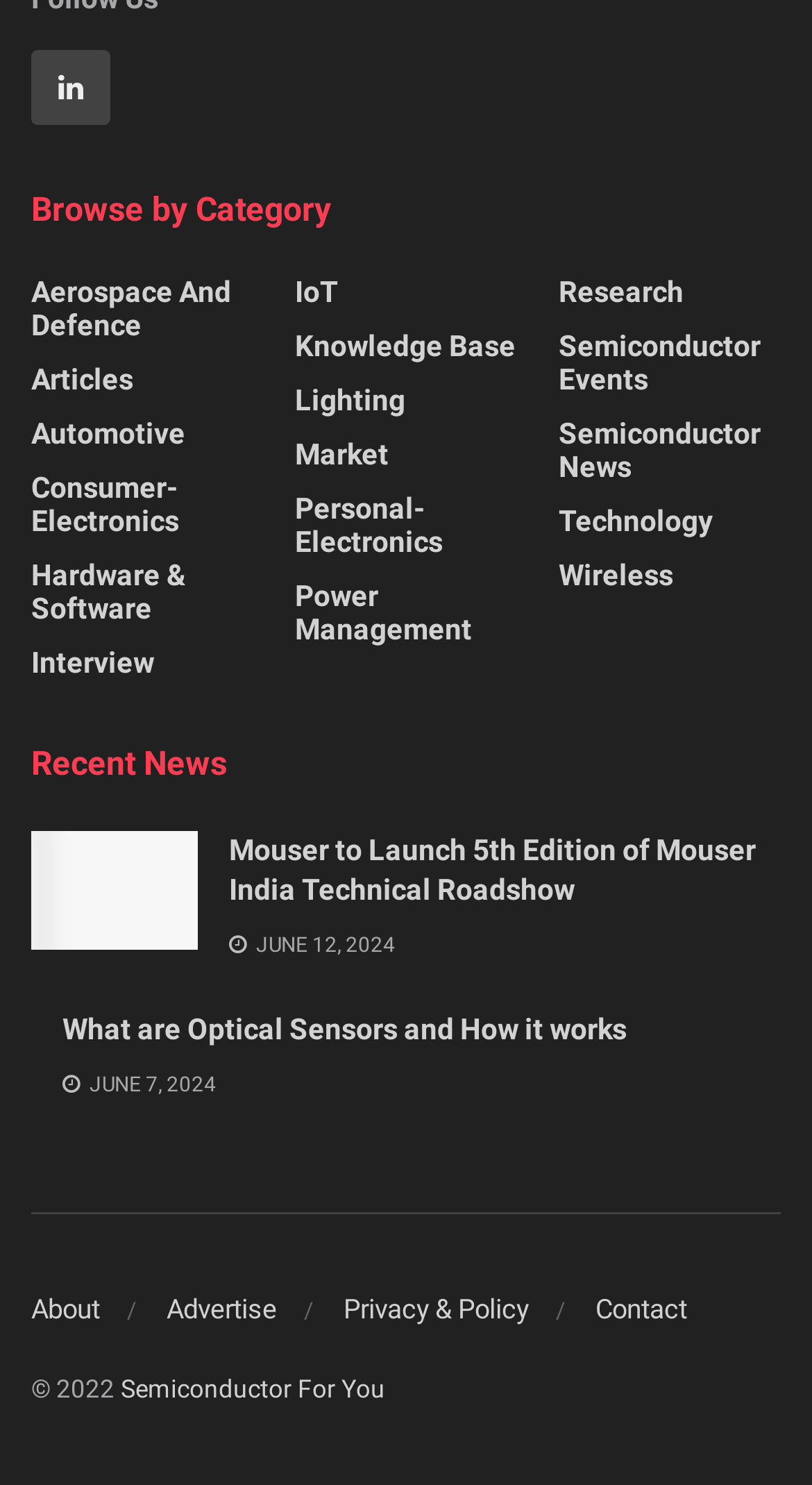Determine the bounding box coordinates for the clickable element required to fulfill the instruction: "Read Mouser to Launch 5th Edition of Mouser India Technical Roadshow news". Provide the coordinates as four float numbers between 0 and 1, i.e., [left, top, right, bottom].

[0.038, 0.559, 0.244, 0.639]